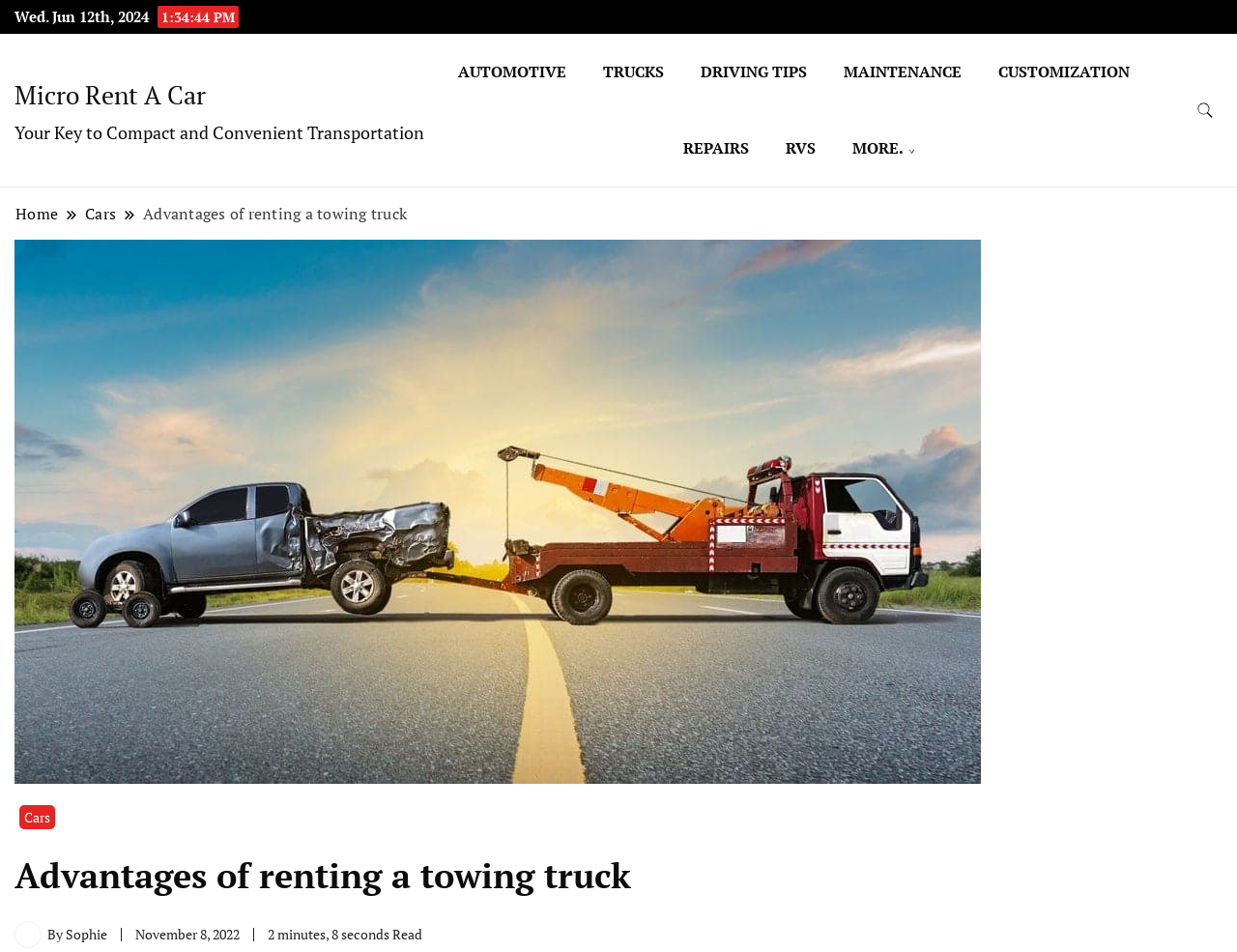Find the bounding box coordinates corresponding to the UI element with the description: "Stories". The coordinates should be formatted as [left, top, right, bottom], with values as floats between 0 and 1.

None